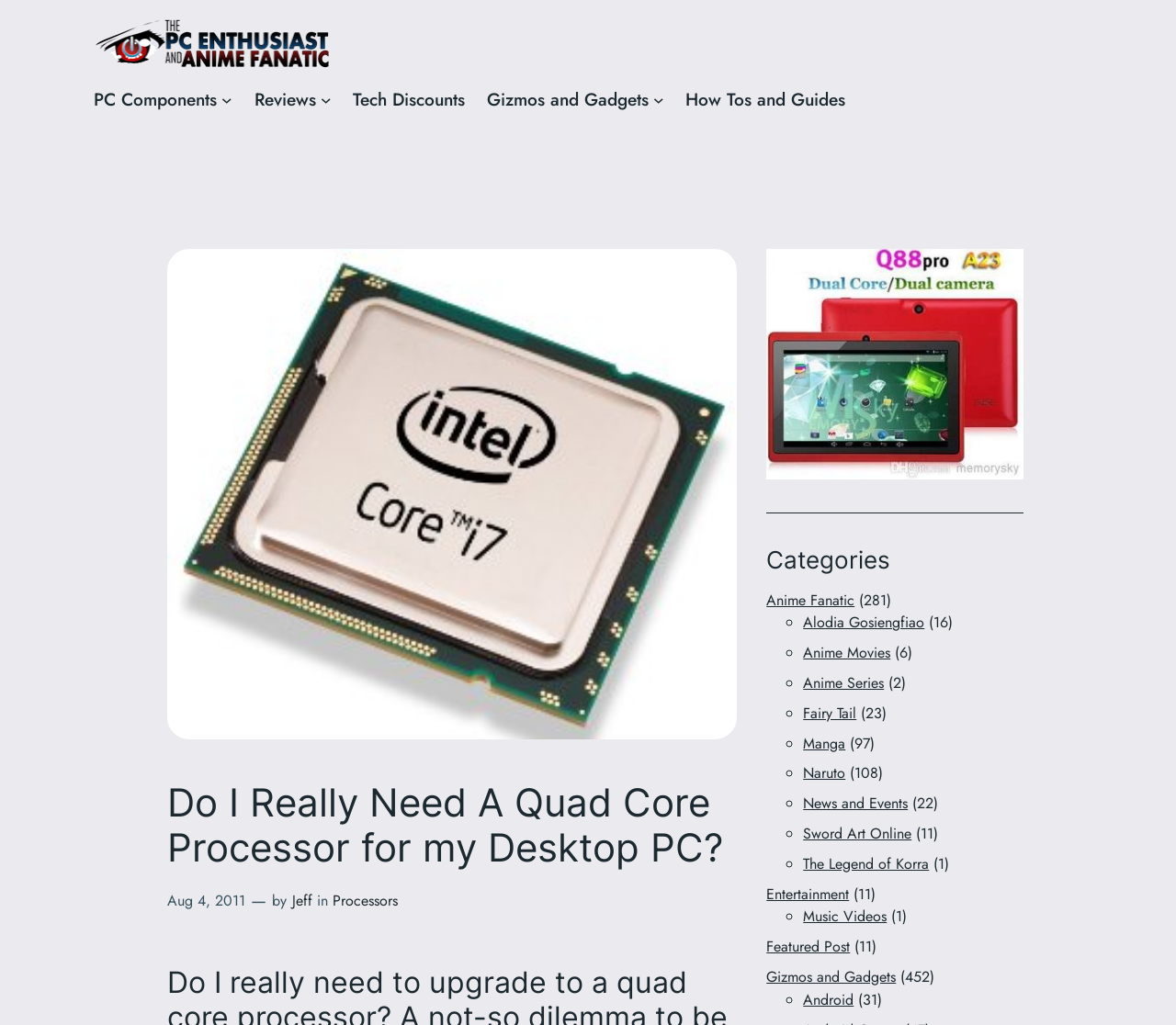Please identify the bounding box coordinates of the clickable region that I should interact with to perform the following instruction: "Search for projects". The coordinates should be expressed as four float numbers between 0 and 1, i.e., [left, top, right, bottom].

None